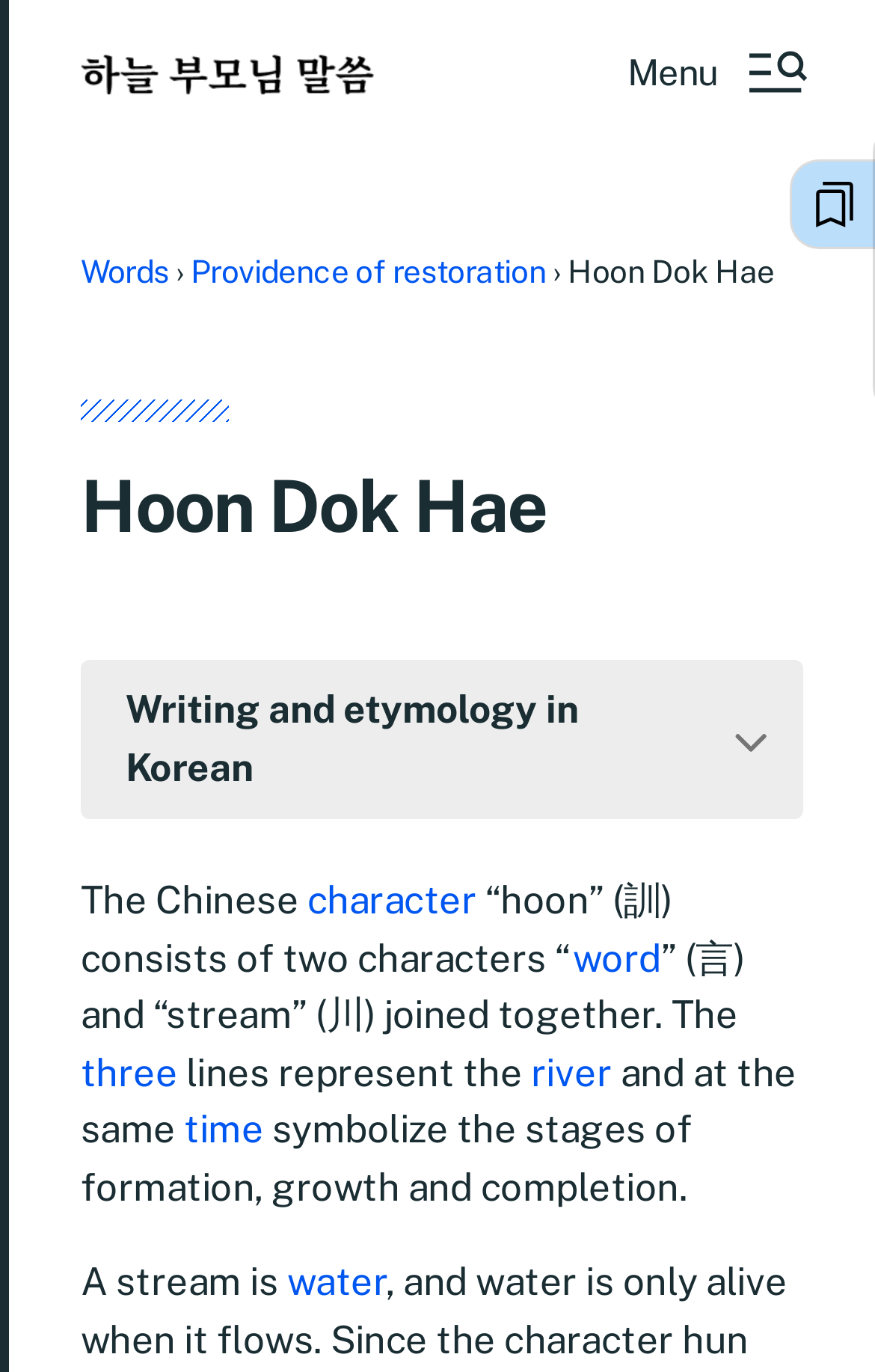Answer the question using only one word or a concise phrase: What is the name of the website?

hpwords.com